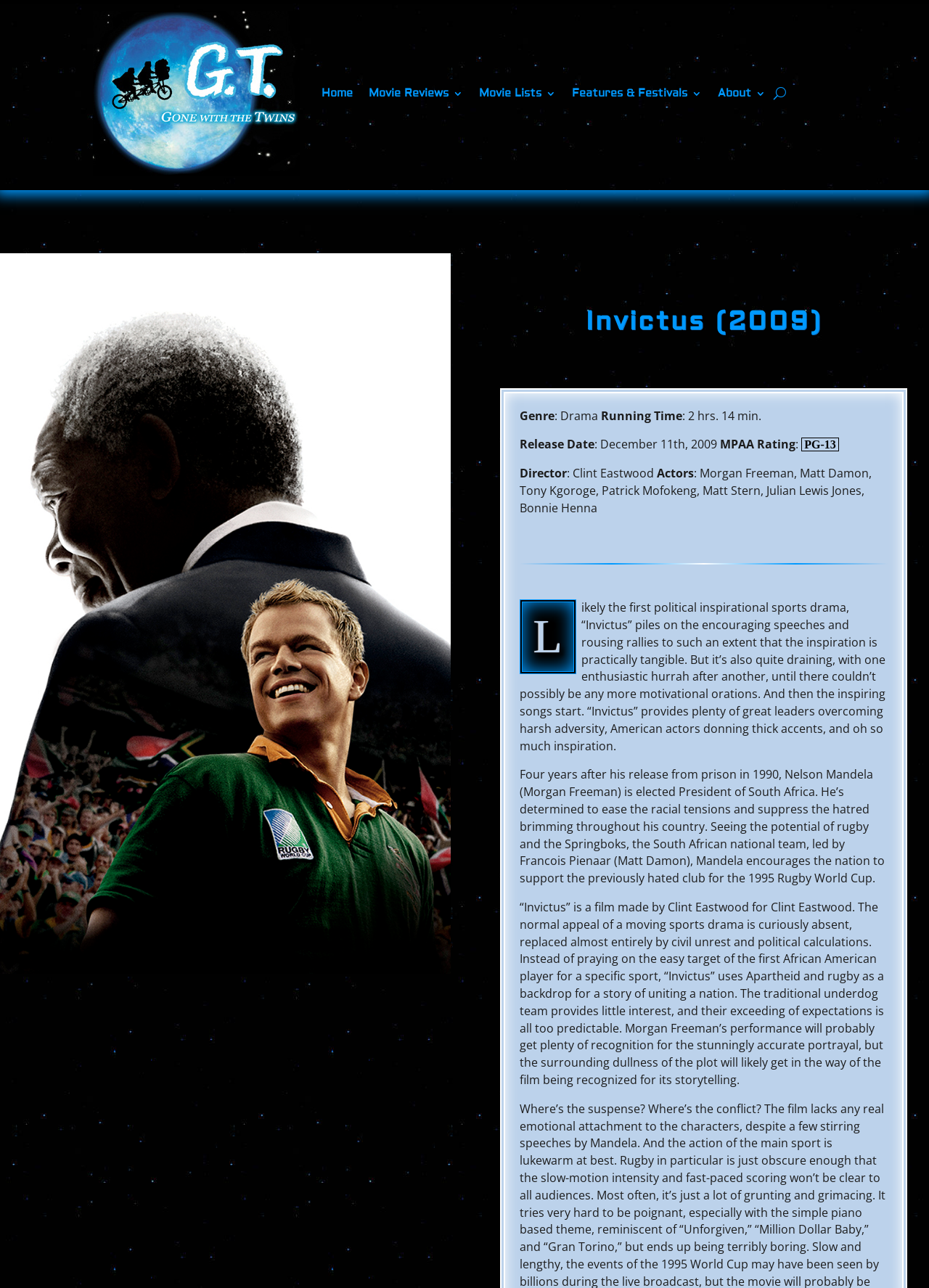Please locate the bounding box coordinates of the element that should be clicked to achieve the given instruction: "Click on the link to Clint Eastwood's page".

[0.11, 0.798, 0.194, 0.808]